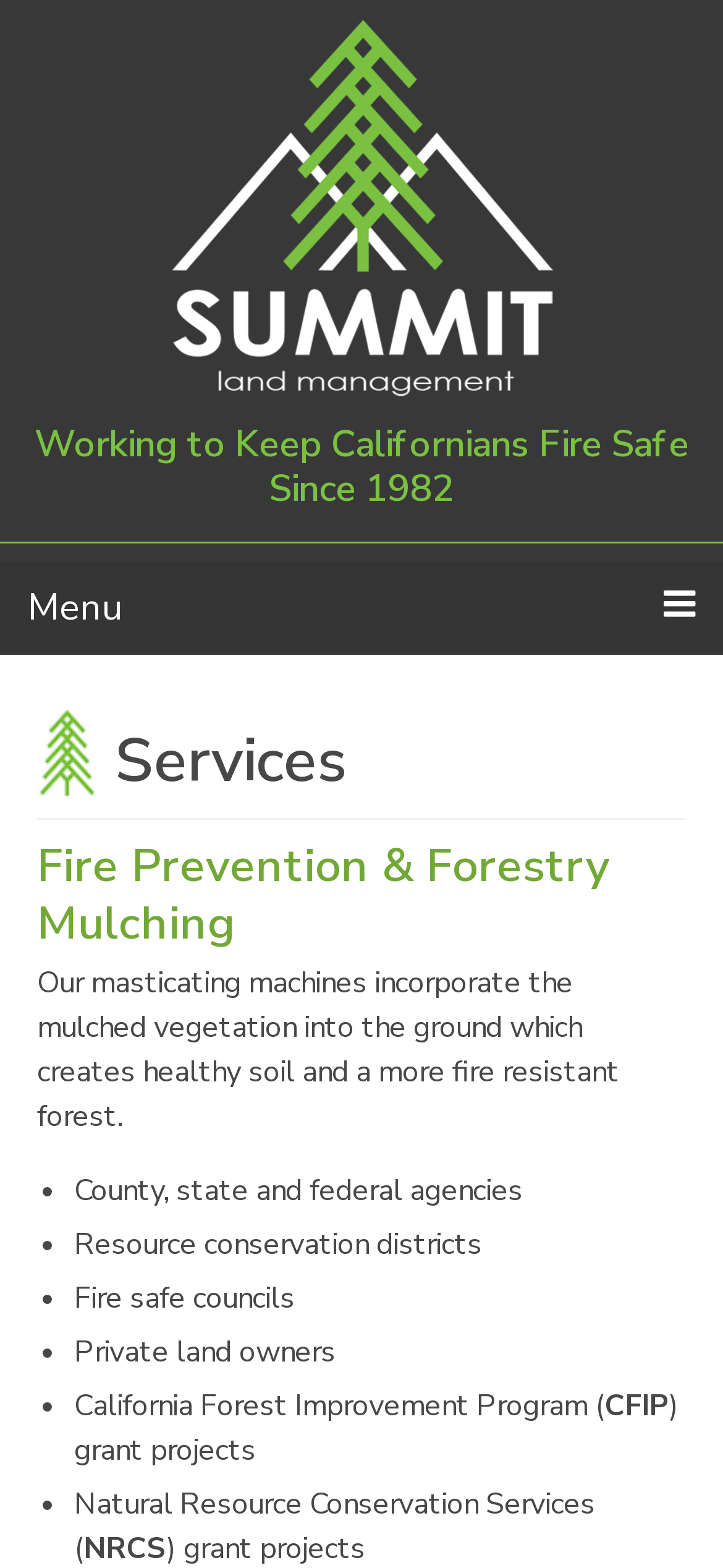Extract the bounding box coordinates of the UI element described: "Media". Provide the coordinates in the format [left, top, right, bottom] with values ranging from 0 to 1.

[0.026, 0.575, 0.974, 0.624]